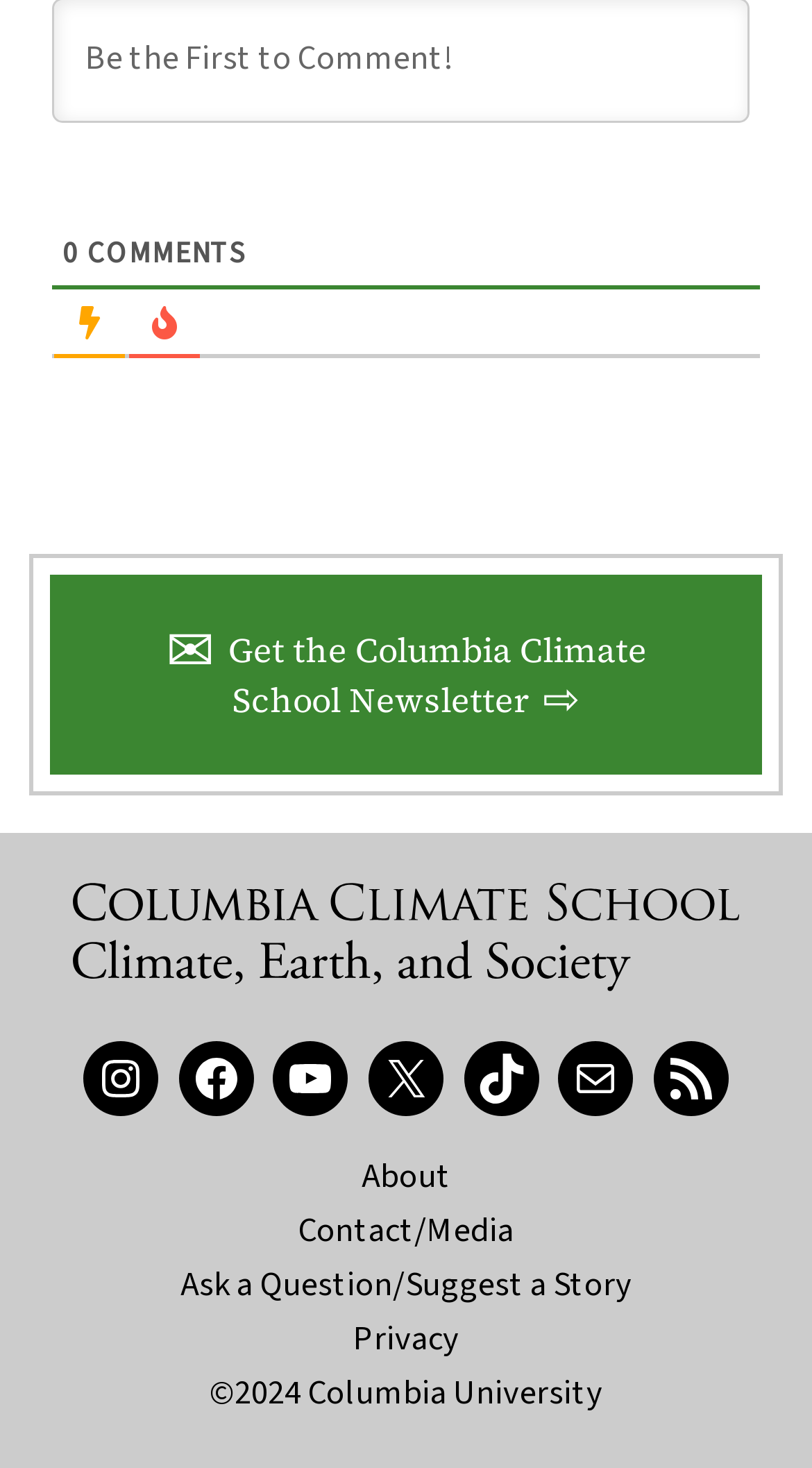What is the purpose of the 'Ask a Question/Suggest a Story' link?
By examining the image, provide a one-word or phrase answer.

To ask a question or suggest a story